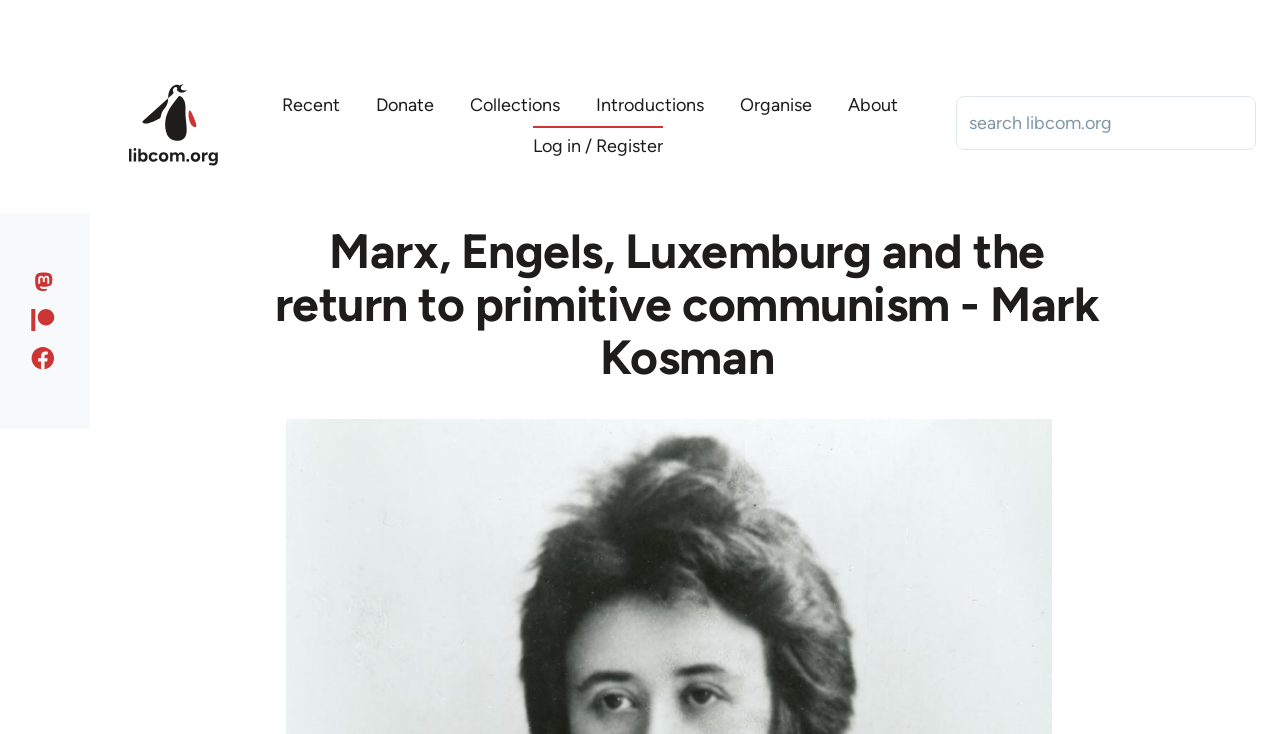From the given element description: "Narragansett Bay Quilters Association", find the bounding box for the UI element. Provide the coordinates as four float numbers between 0 and 1, in the order [left, top, right, bottom].

None